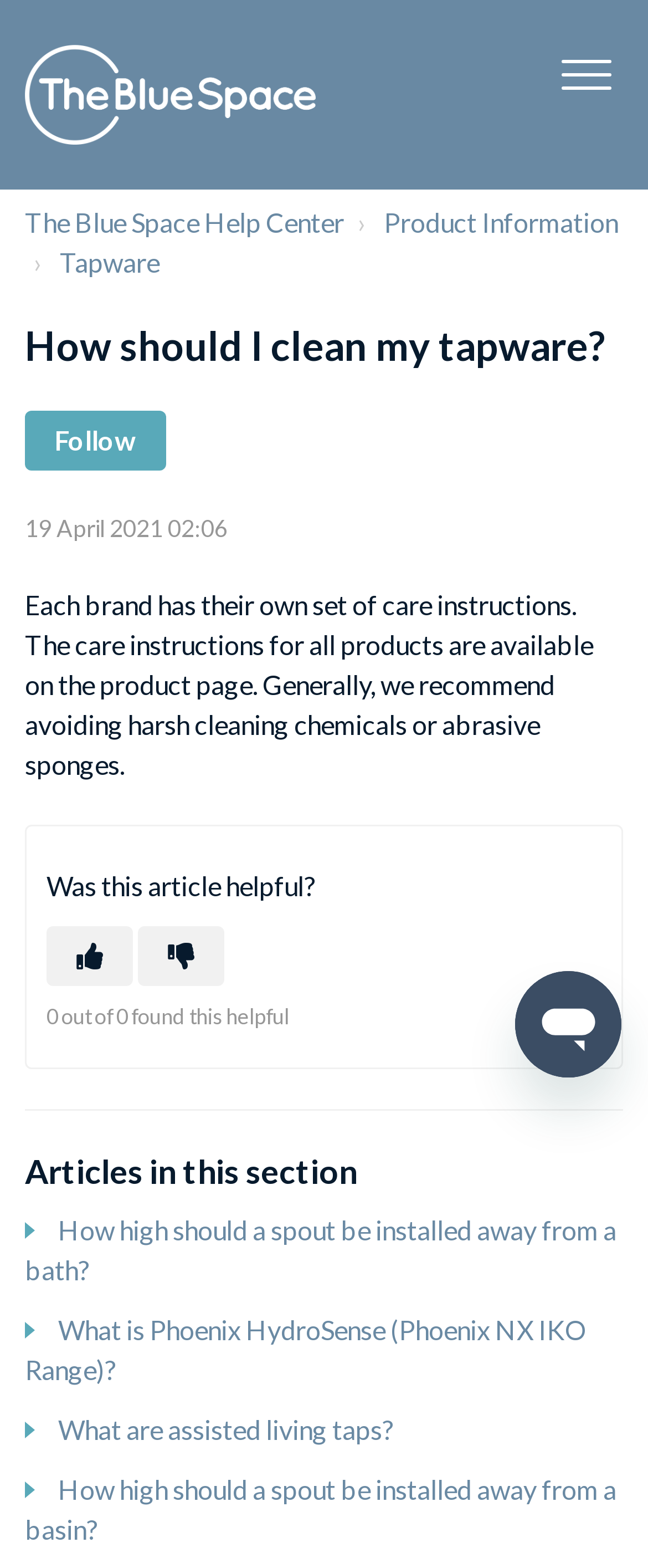Please identify the bounding box coordinates of the element I should click to complete this instruction: 'Click the logo'. The coordinates should be given as four float numbers between 0 and 1, like this: [left, top, right, bottom].

[0.038, 0.029, 0.486, 0.092]